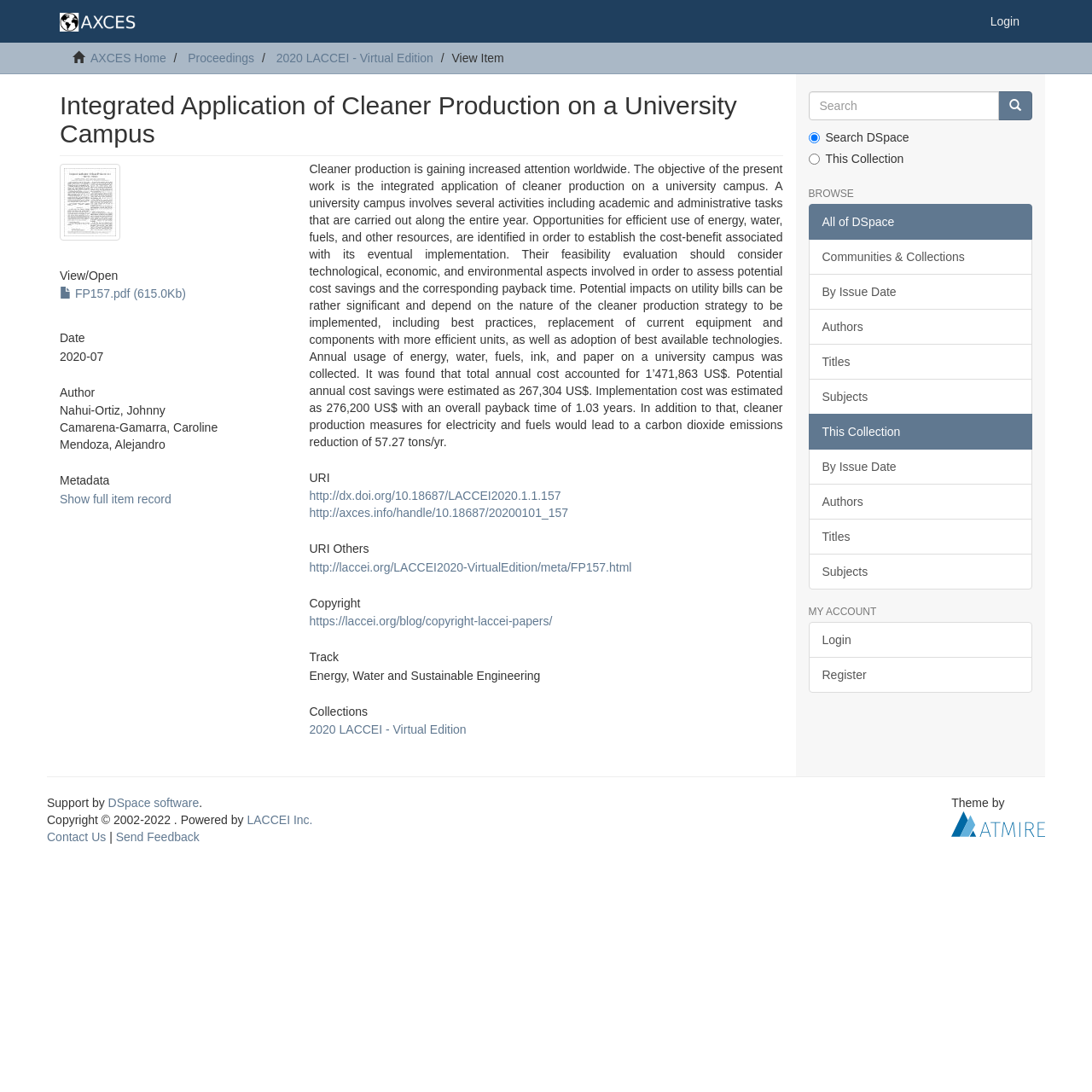Please locate the bounding box coordinates of the element that should be clicked to achieve the given instruction: "Go to the 'Proceedings' page".

[0.172, 0.047, 0.233, 0.059]